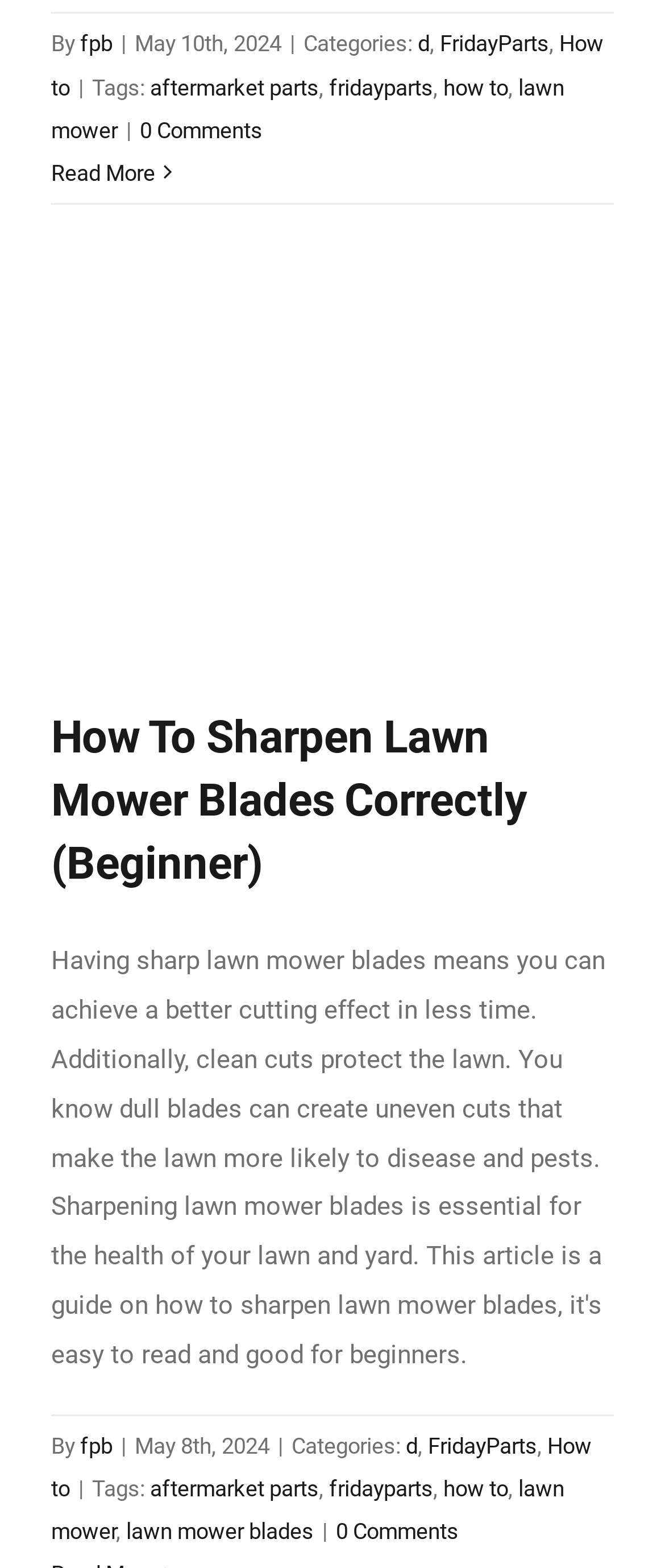Identify the bounding box coordinates for the UI element described as: "d".

[0.61, 0.914, 0.628, 0.931]